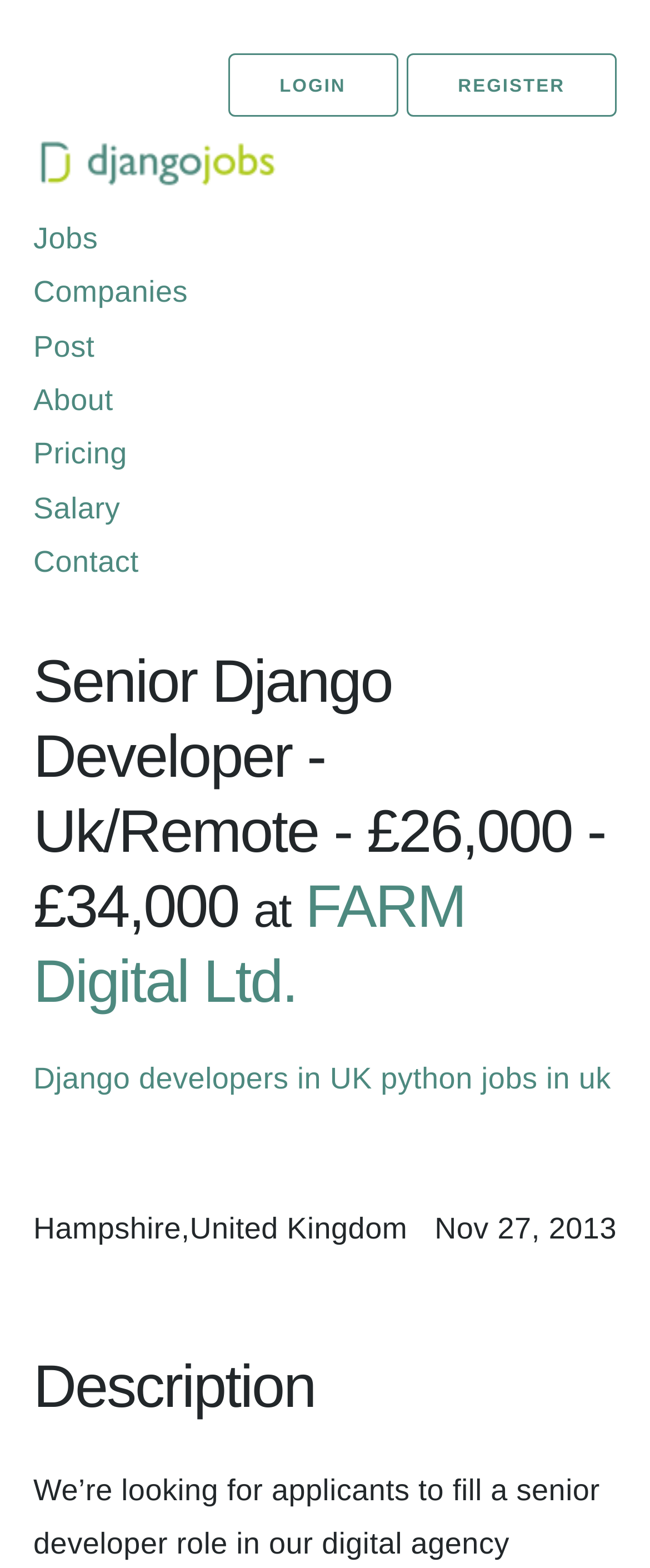Carefully examine the image and provide an in-depth answer to the question: What is the job category?

I found the job category by looking at the link element that says 'Django developers in UK'.